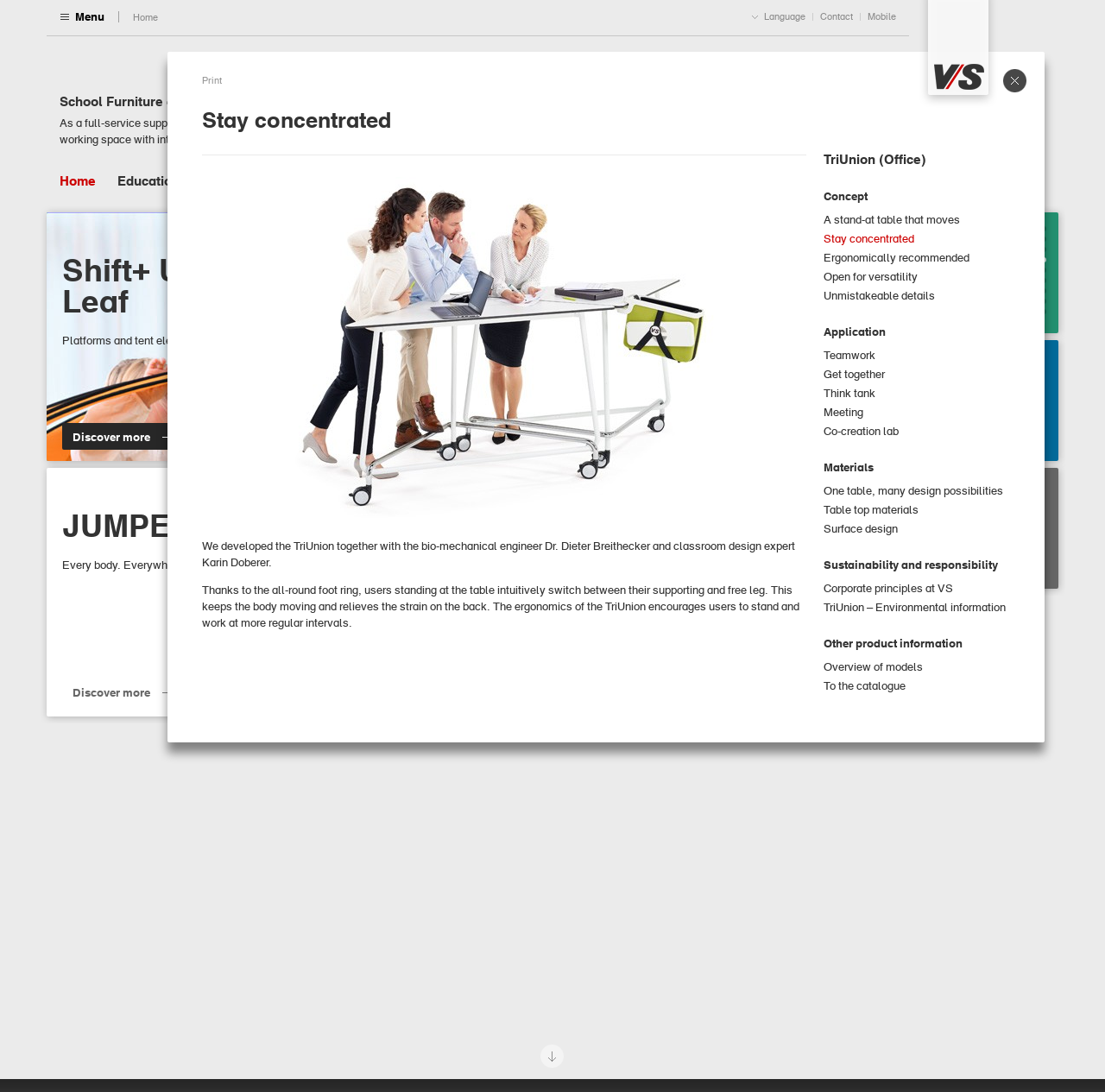Show me the bounding box coordinates of the clickable region to achieve the task as per the instruction: "Click on the 'TriUnion (Office)' link".

[0.745, 0.142, 0.838, 0.153]